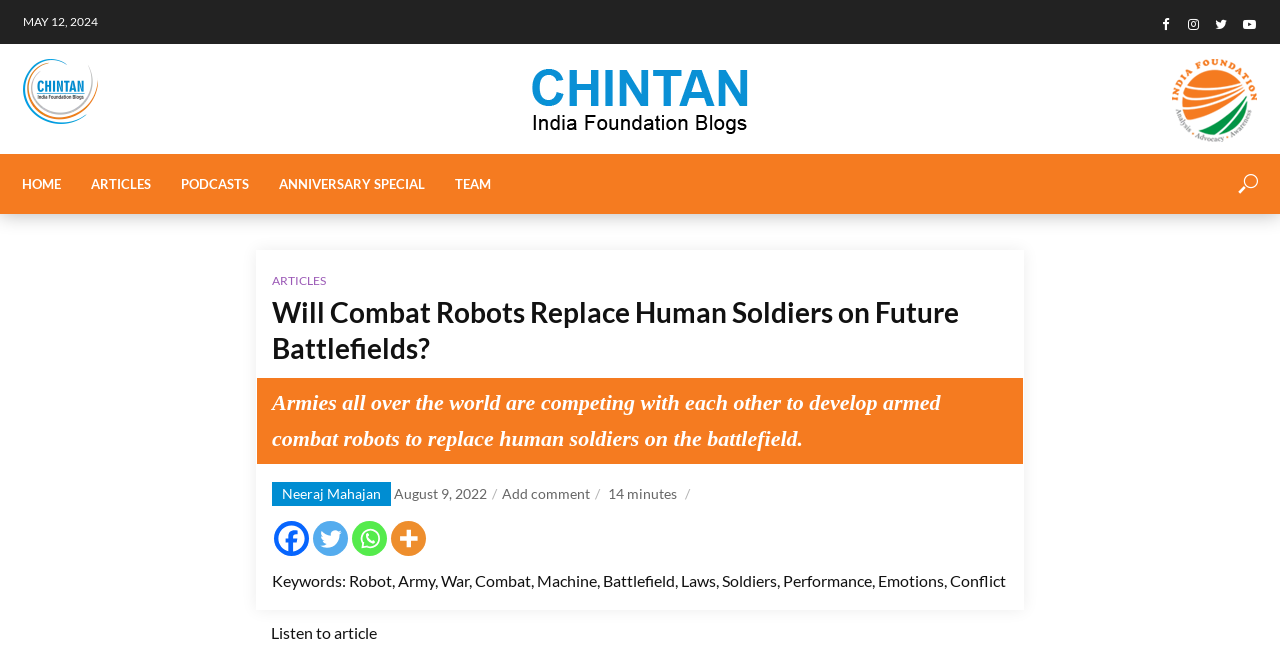Give a detailed account of the webpage's layout and content.

The webpage appears to be an article page with a focus on the topic of combat robots replacing human soldiers on future battlefields. At the top left, there is a date "MAY 12, 2024" and a logo "Chintan" with an accompanying image. On the top right, there are four social media links represented by icons.

Below the logo, there is a navigation menu with five links: "HOME", "ARTICLES", "PODCASTS", "ANNIVERSARY SPECIAL", and "TEAM". On the opposite side, there is another navigation menu with a single link "ARTICLES".

The main article title "Will Combat Robots Replace Human Soldiers on Future Battlefields?" is prominently displayed in the middle of the page. Below the title, there is a brief summary of the article, which states that armies around the world are competing to develop armed combat robots to replace human soldiers on the battlefield.

The article author "Neeraj Mahajan" is credited, along with the publication date "August 9, 2022". There is also a comment section with a link to "Add comment" and an indication that the article takes 14 minutes to read.

At the bottom of the page, there are social media sharing links for Facebook, Twitter, Whatsapp, and More, accompanied by an image. Finally, there is a list of keywords related to the article topic, including "Robot", "Army", "War", "Combat", and others.